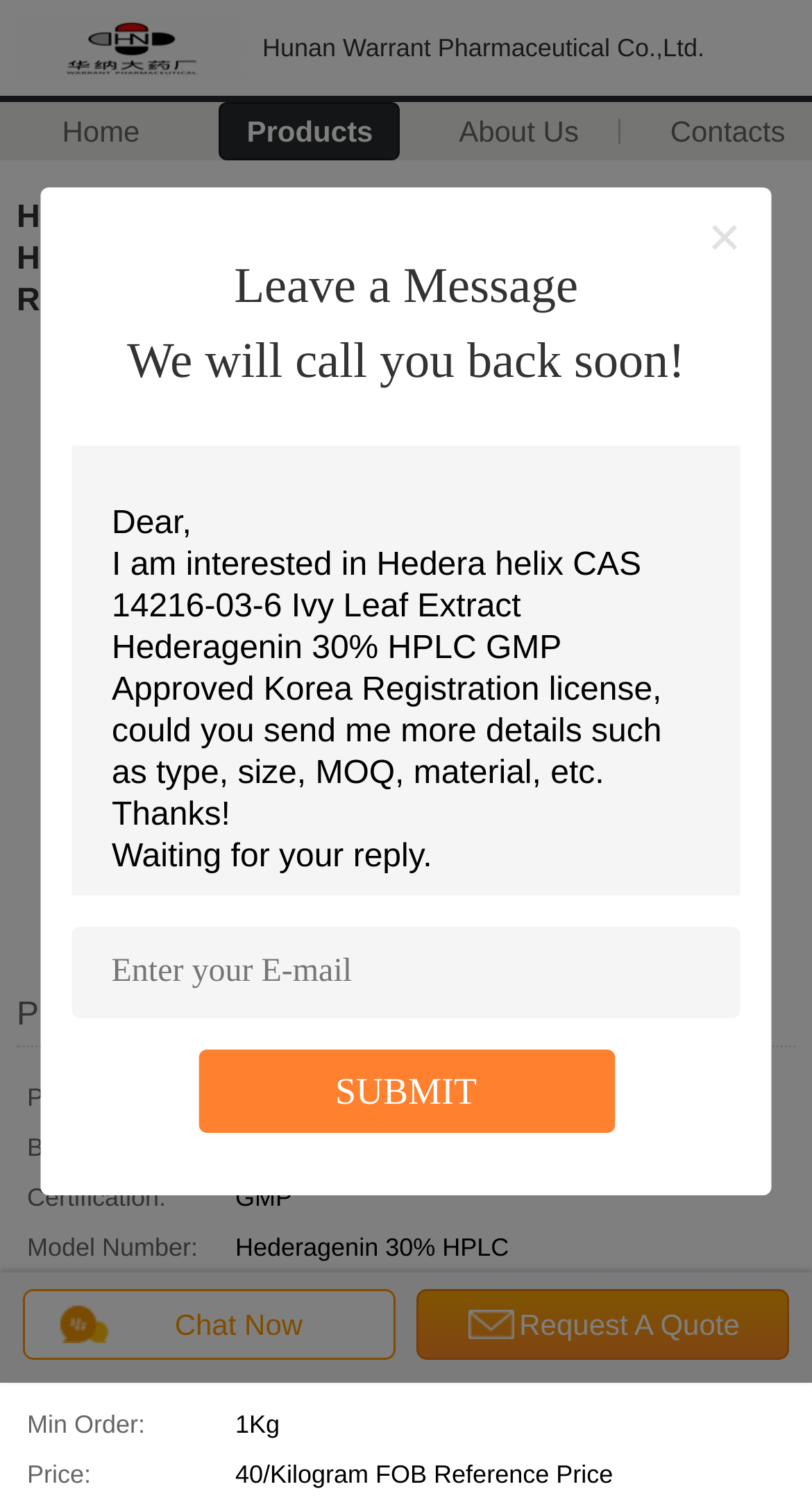Give a one-word or one-phrase response to the question: 
What is the purpose of the 'Leave a Message' section?

To send a message to the supplier